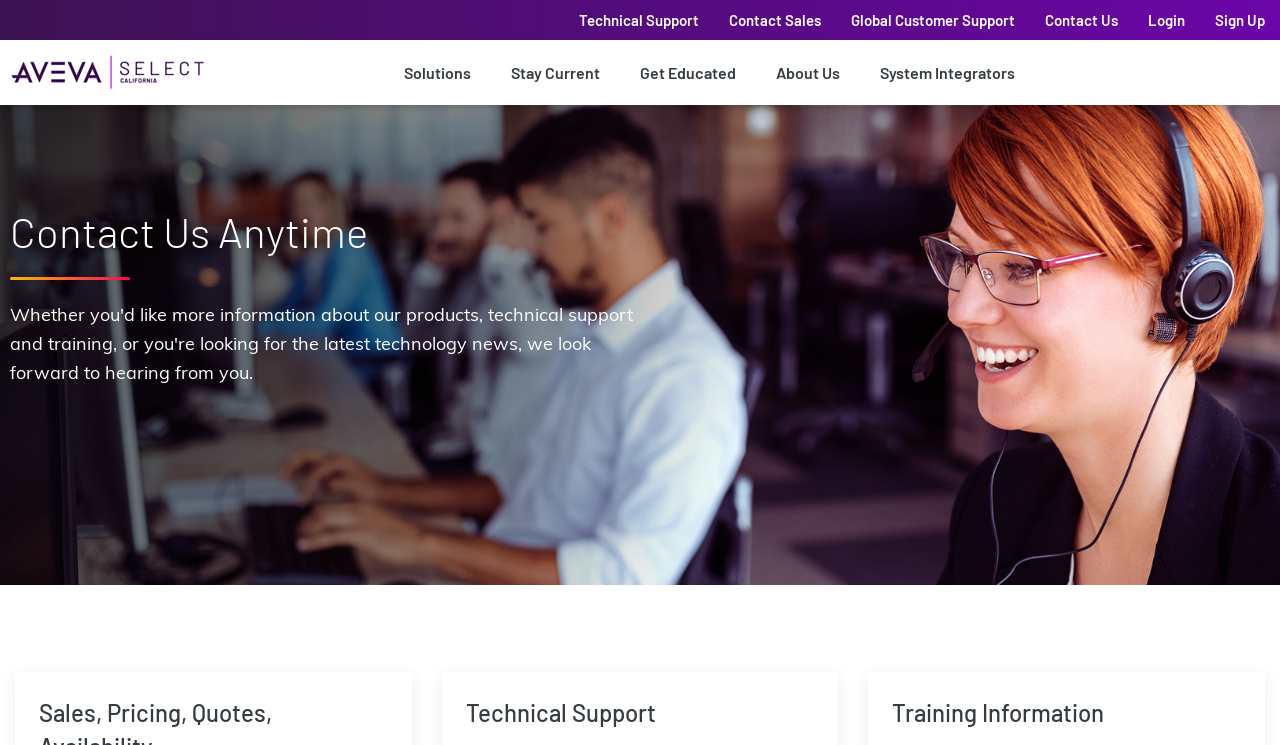Please find and generate the text of the main heading on the webpage.

Contact Us Anytime